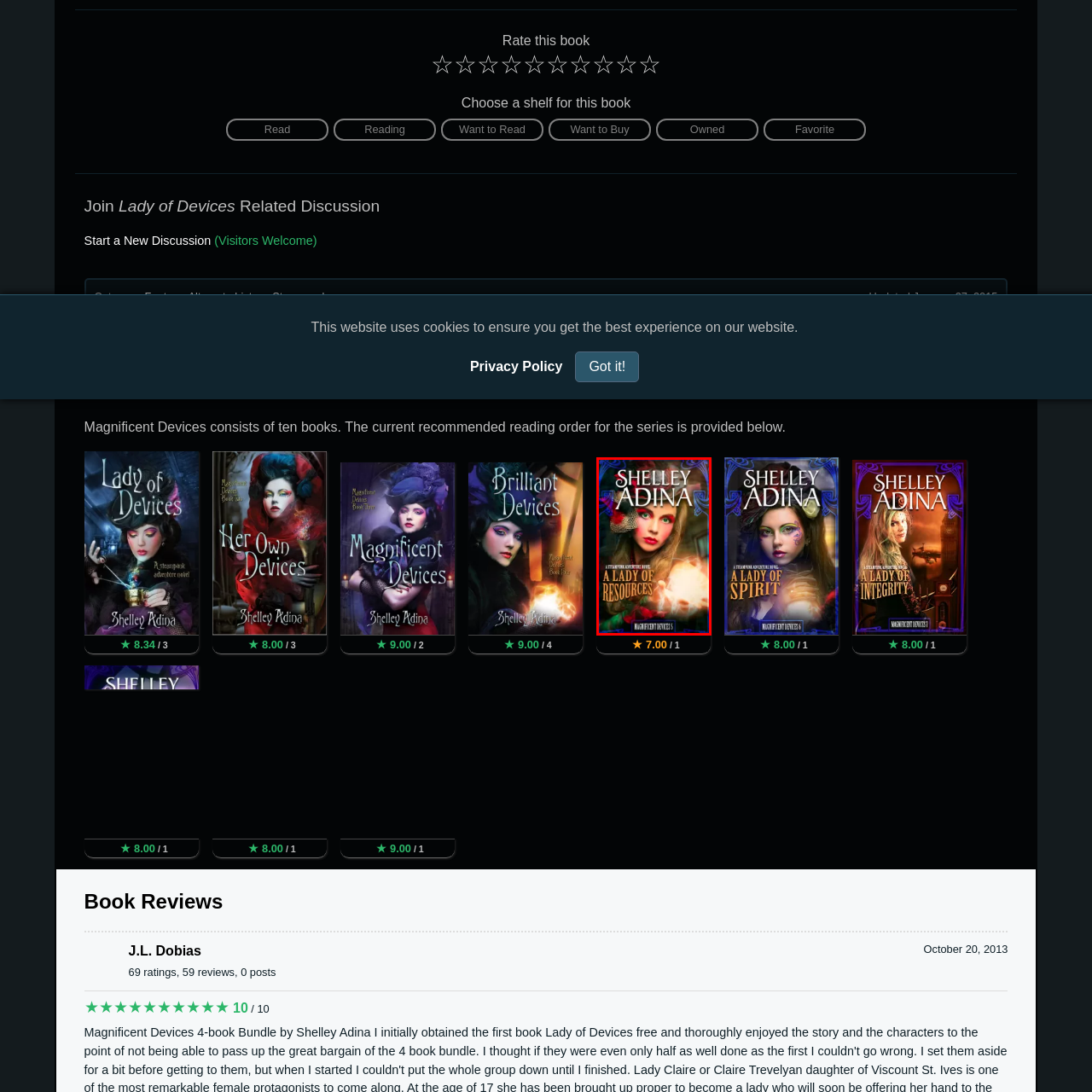What is the title of the book?
Look at the image inside the red bounding box and craft a detailed answer using the visual details you can see.

The caption states that the title is prominently displayed in bold, golden letters, and it is explicitly mentioned to be 'A Lady of Resources', which is the fifth installment in the 'Magnificent Devices' series.